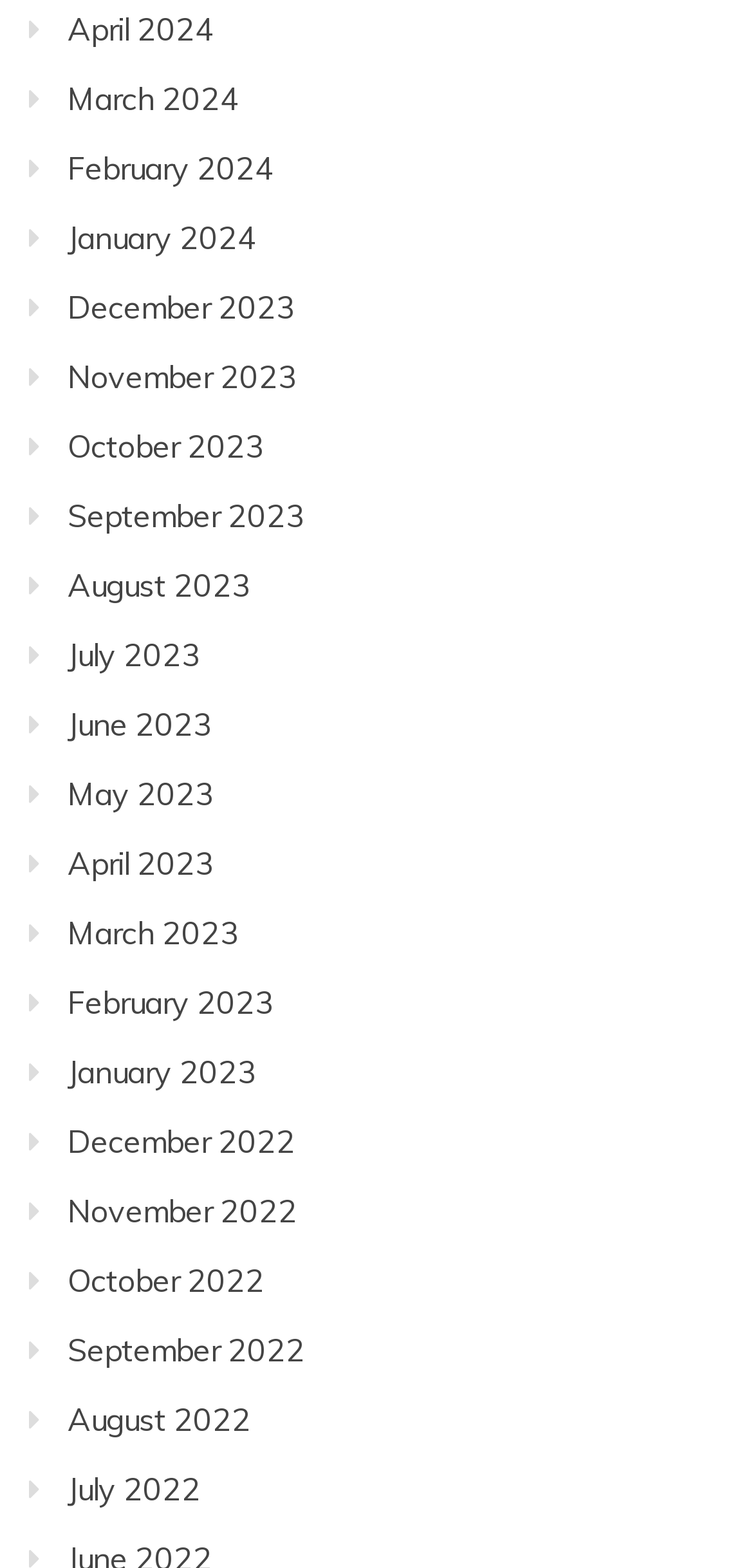What is the earliest month listed?
Look at the webpage screenshot and answer the question with a detailed explanation.

By examining the list of links, I found that the earliest month listed is December 2022, which is located at the bottom of the list.